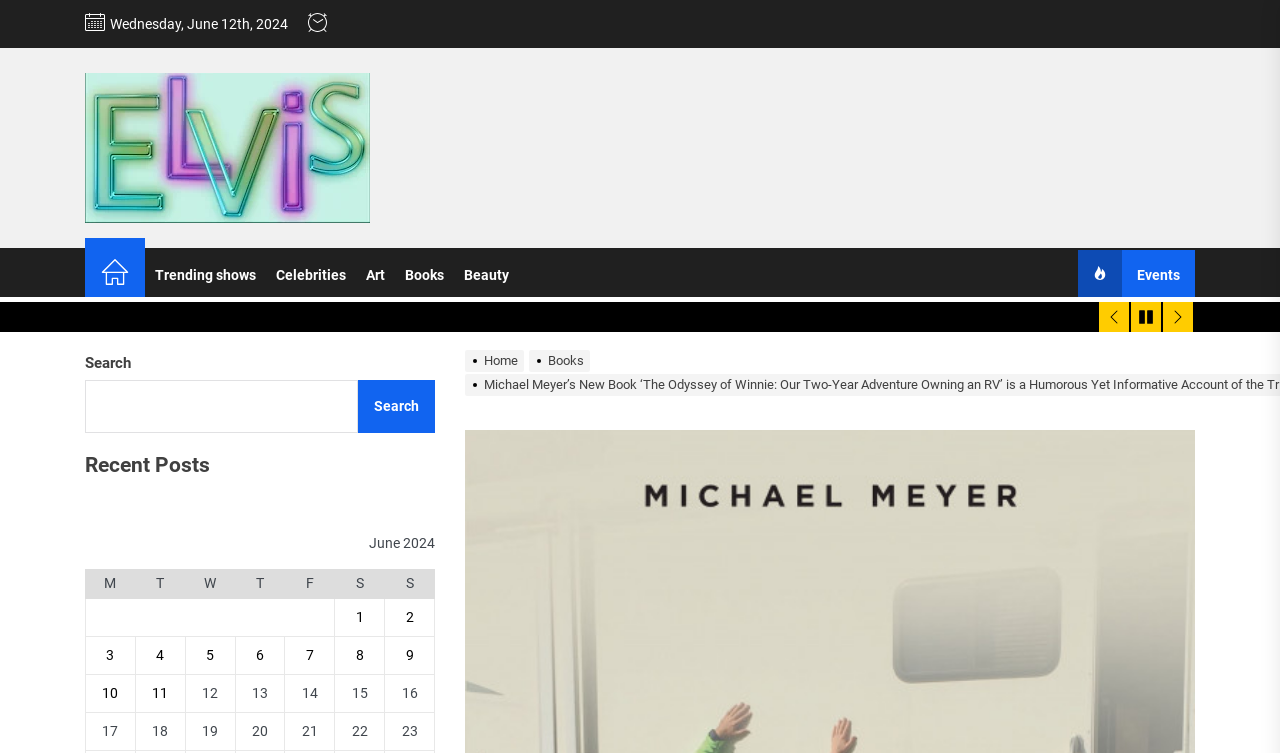Provide a brief response using a word or short phrase to this question:
What is the category of the webpage based on the navigation links?

Books